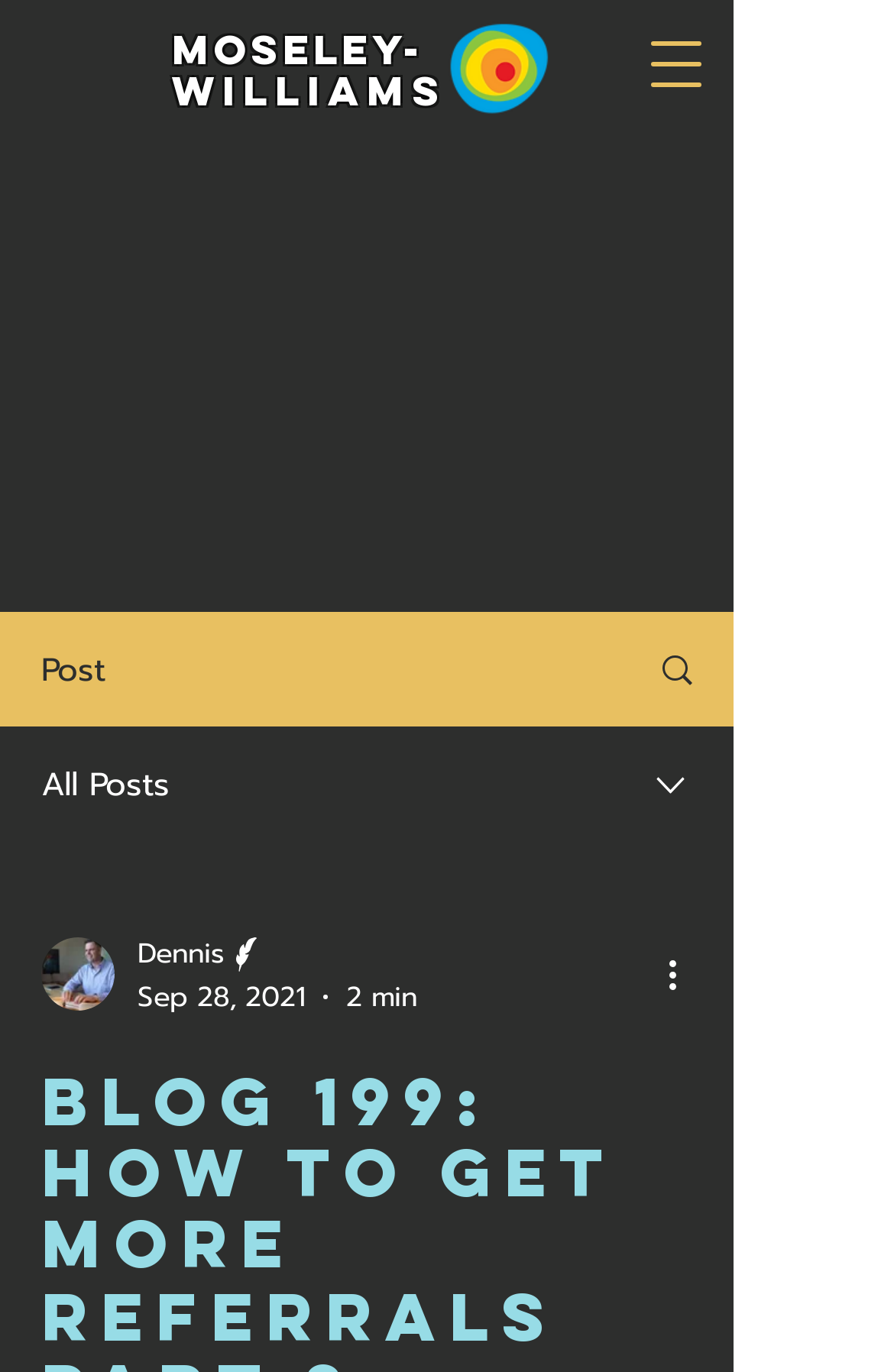What is the author's name?
Look at the webpage screenshot and answer the question with a detailed explanation.

I found the author's name by looking at the combobox element with the label 'Writer's picture' and its child elements, which include the author's name 'Dennis Writer'.